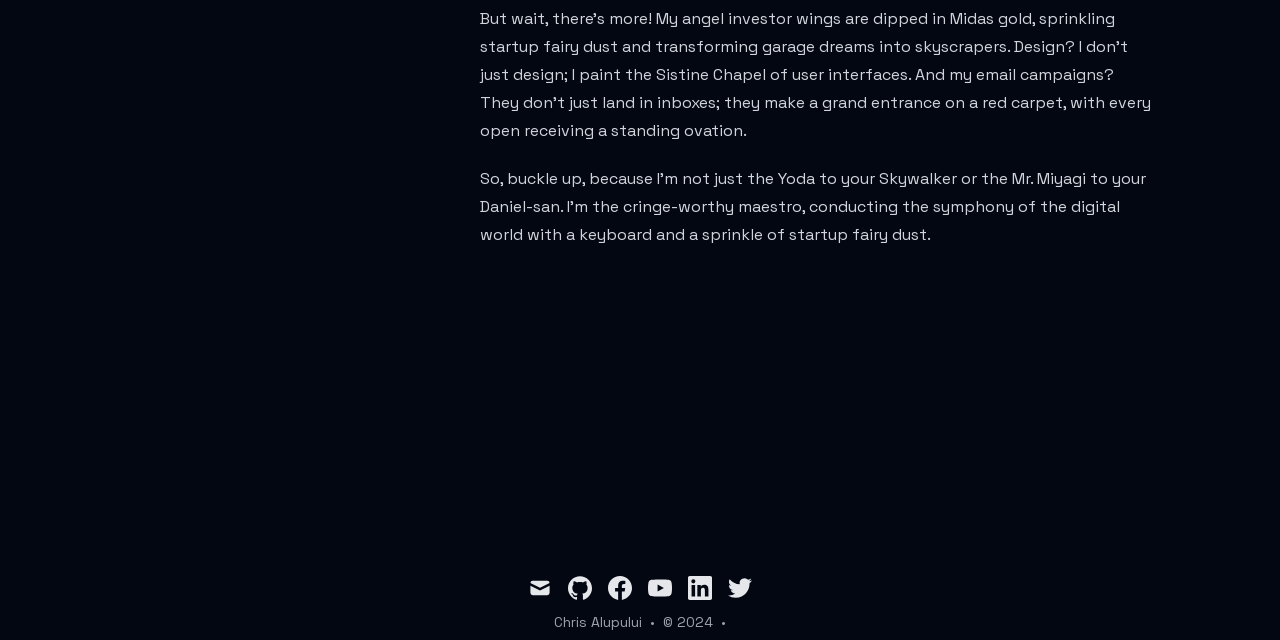Given the following UI element description: "facebook", find the bounding box coordinates in the webpage screenshot.

[0.475, 0.9, 0.494, 0.938]